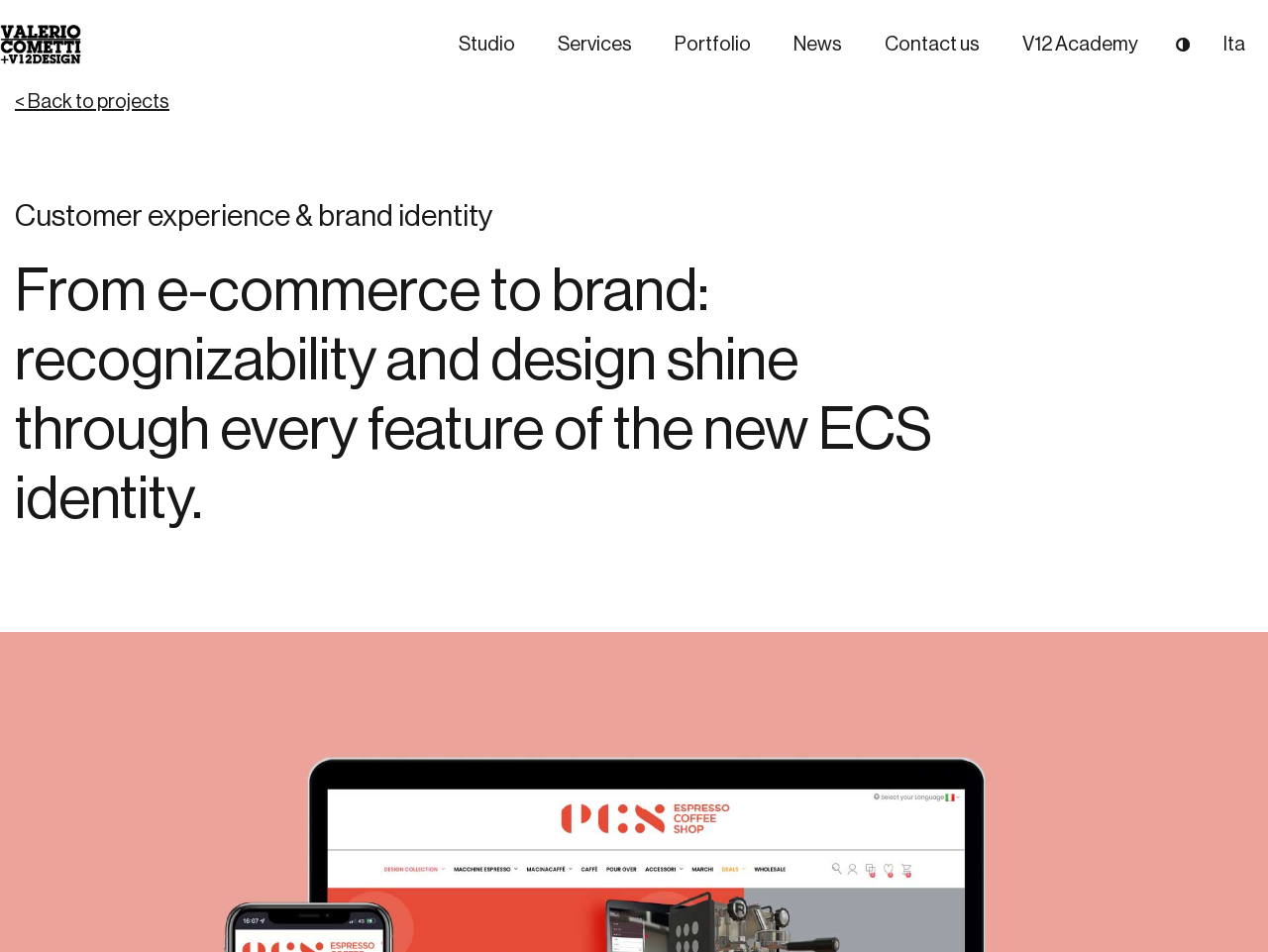Identify and provide the main heading of the webpage.

From e-commerce to brand: recognizability and design shine through every feature of the new ECS identity.